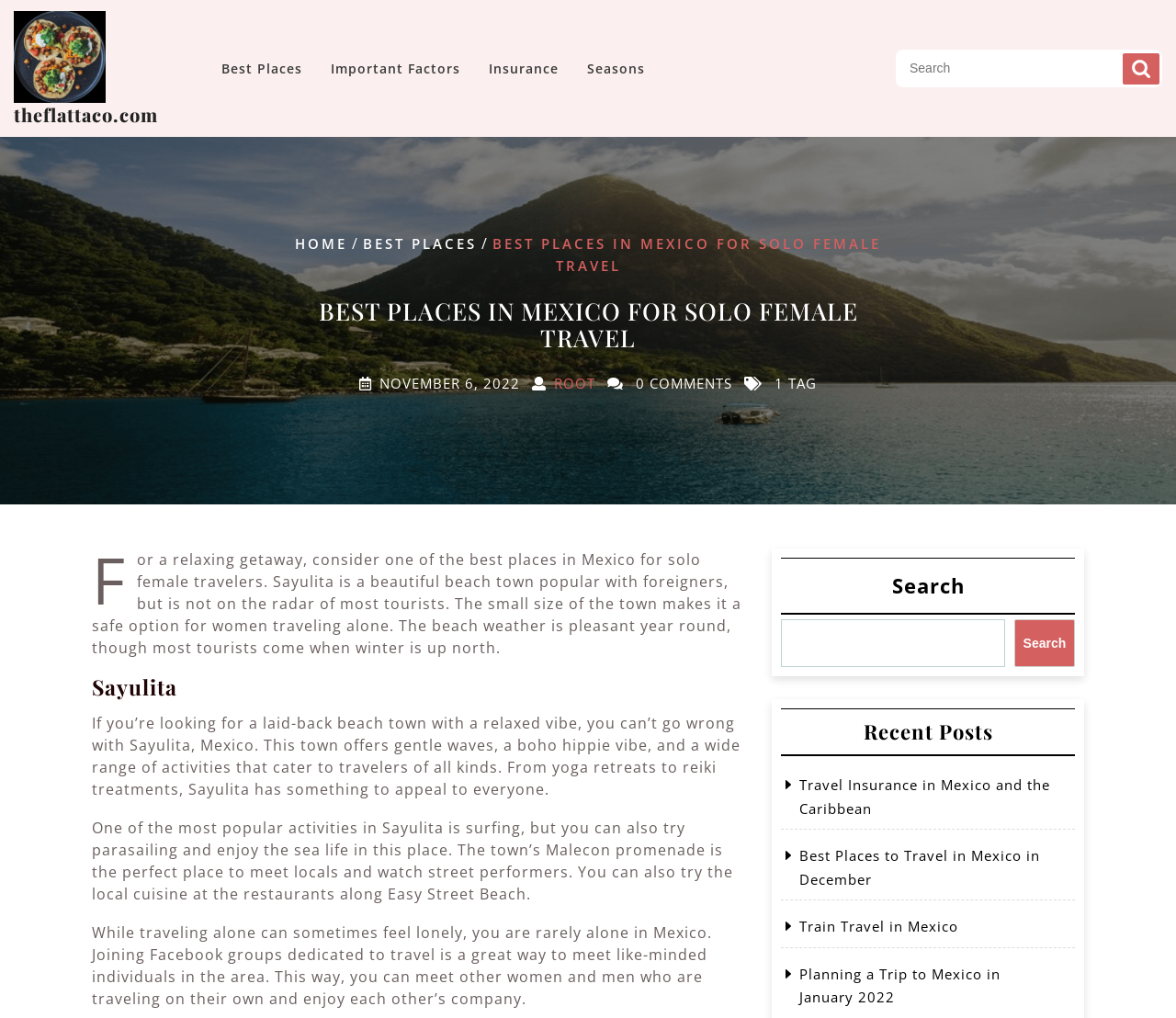Pinpoint the bounding box coordinates of the element that must be clicked to accomplish the following instruction: "Visit the 'Quality control on tablet' page". The coordinates should be in the format of four float numbers between 0 and 1, i.e., [left, top, right, bottom].

None